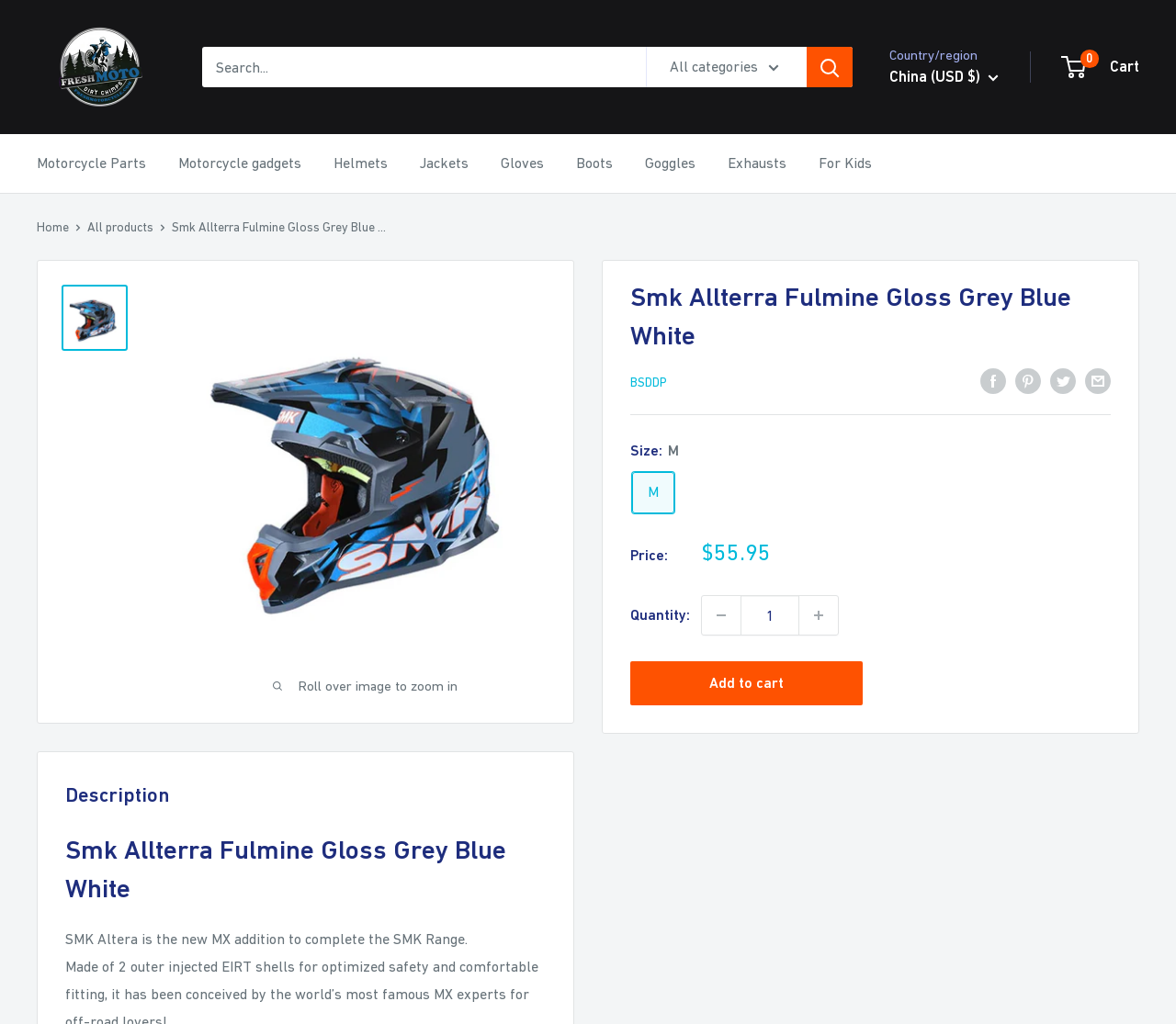Please locate the bounding box coordinates for the element that should be clicked to achieve the following instruction: "Select the HOME link". Ensure the coordinates are given as four float numbers between 0 and 1, i.e., [left, top, right, bottom].

None